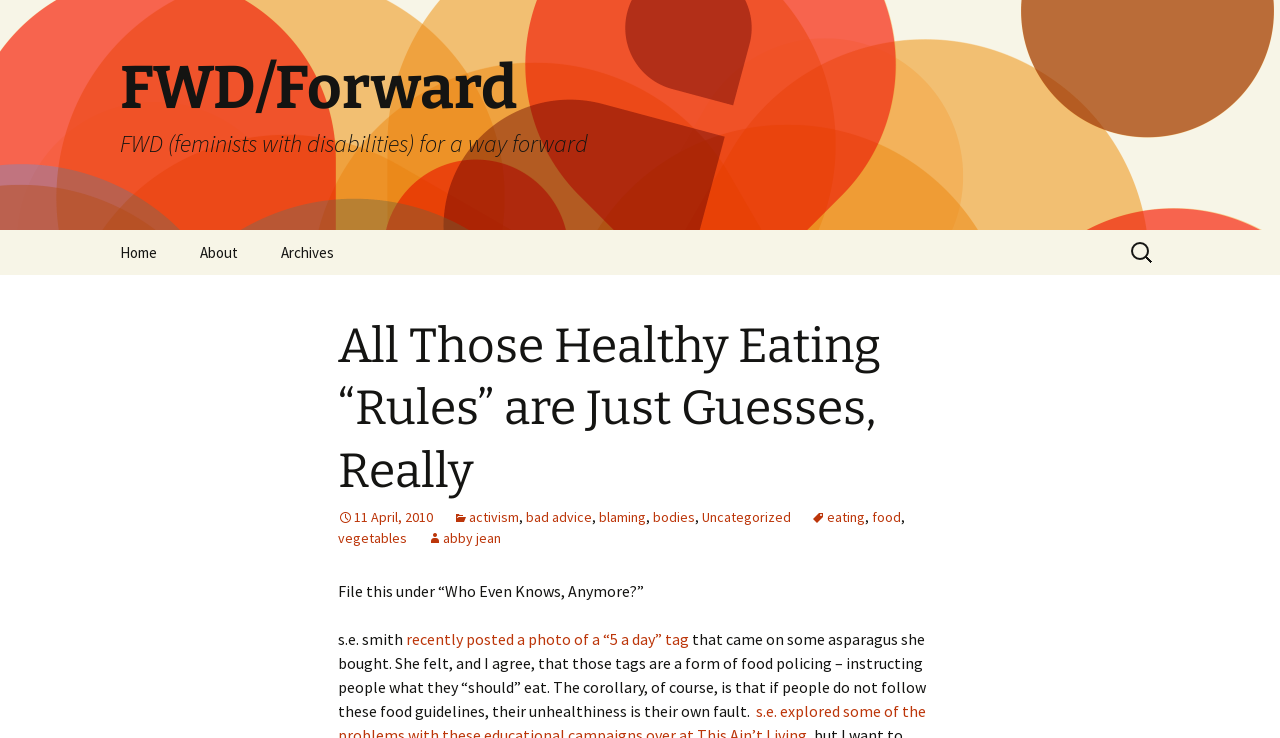Find the bounding box coordinates of the element to click in order to complete this instruction: "Click on the FWD/Forward link". The bounding box coordinates must be four float numbers between 0 and 1, denoted as [left, top, right, bottom].

[0.078, 0.0, 0.922, 0.312]